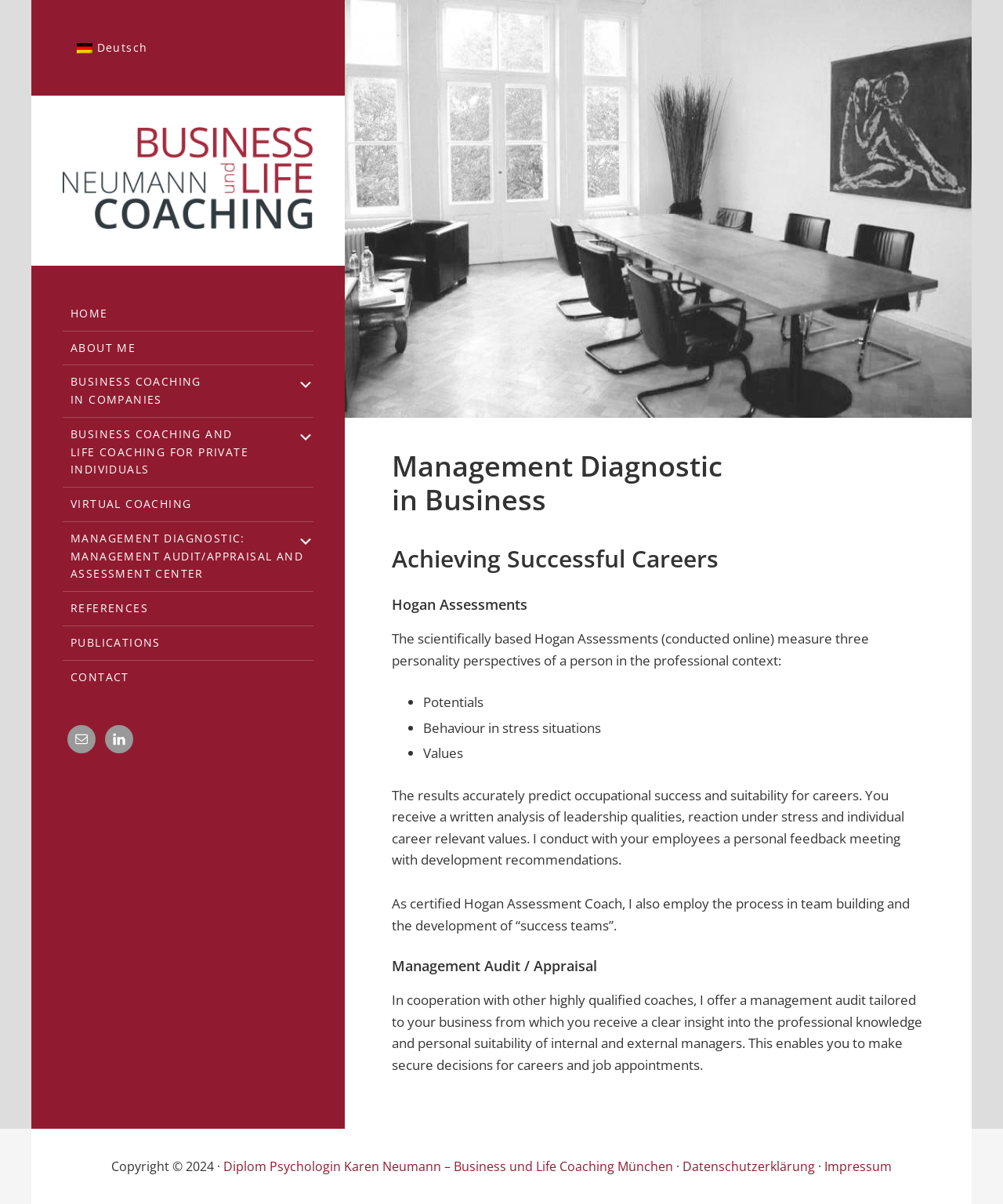Locate the bounding box coordinates of the clickable region necessary to complete the following instruction: "Click on the 'MANAGEMENT DIAGNOSTIC: MANAGEMENT AUDIT/APPRAISAL AND ASSESSMENT CENTER' link". Provide the coordinates in the format of four float numbers between 0 and 1, i.e., [left, top, right, bottom].

[0.07, 0.441, 0.302, 0.483]